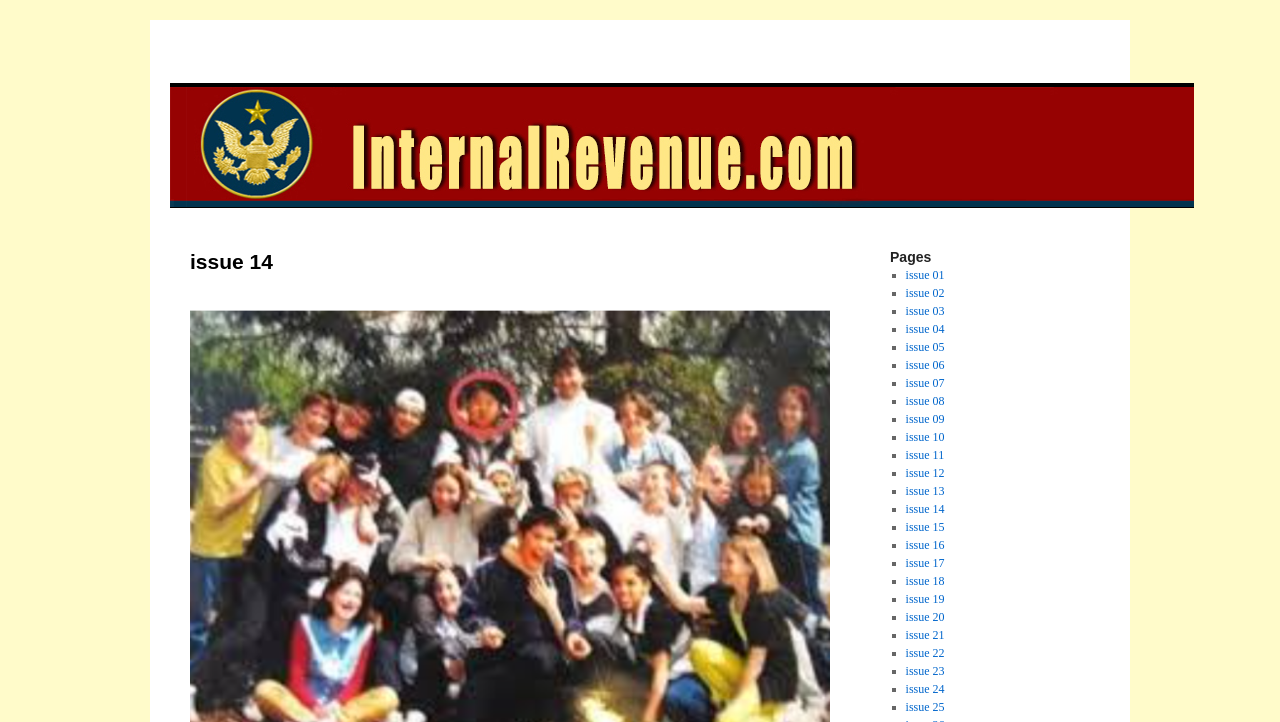Provide the bounding box coordinates of the area you need to click to execute the following instruction: "skip to content".

[0.132, 0.287, 0.148, 0.445]